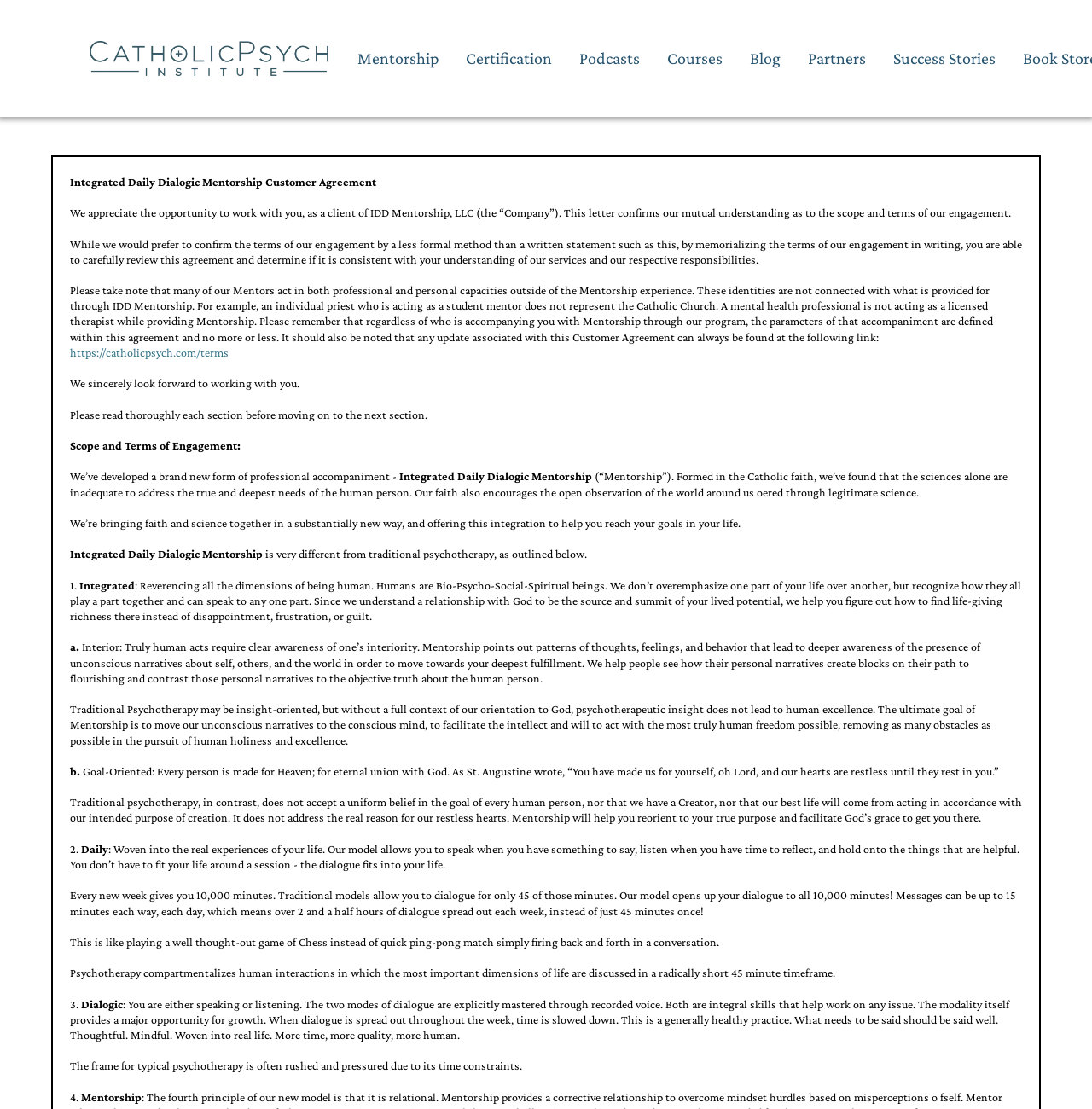Please provide a one-word or short phrase answer to the question:
How many minutes of dialogue are available per week in the Integrated Daily Dialogic Mentorship model?

10,000 minutes